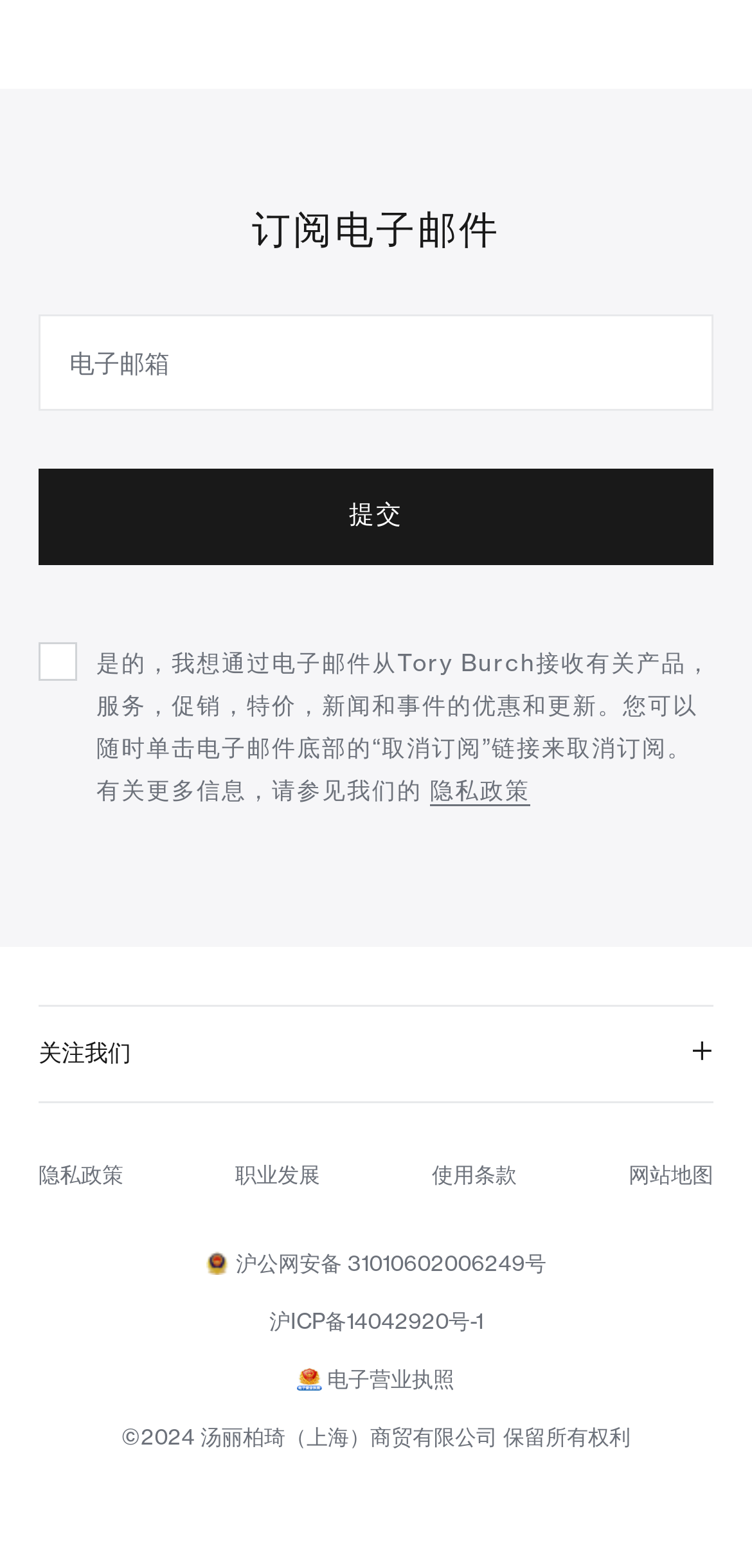What can be cancelled at any time?
We need a detailed and exhaustive answer to the question. Please elaborate.

According to the text, users can cancel their subscription to Tory Burch's email updates at any time by clicking the '取消订阅' link at the bottom of the email, indicating that the subscription can be cancelled at any time.